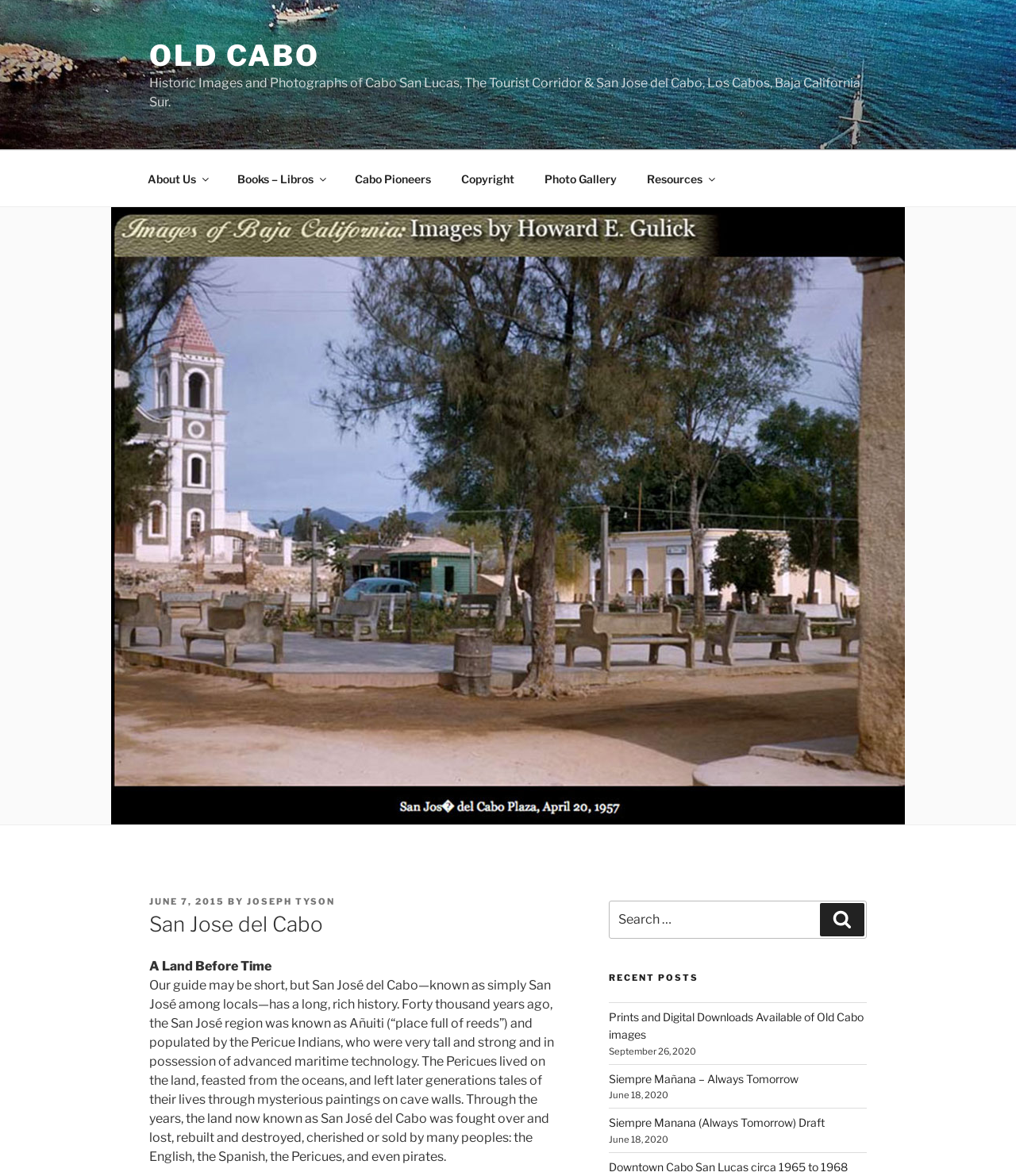What is the name of the post on June 7, 2015?
Using the image as a reference, answer the question with a short word or phrase.

A Land Before Time